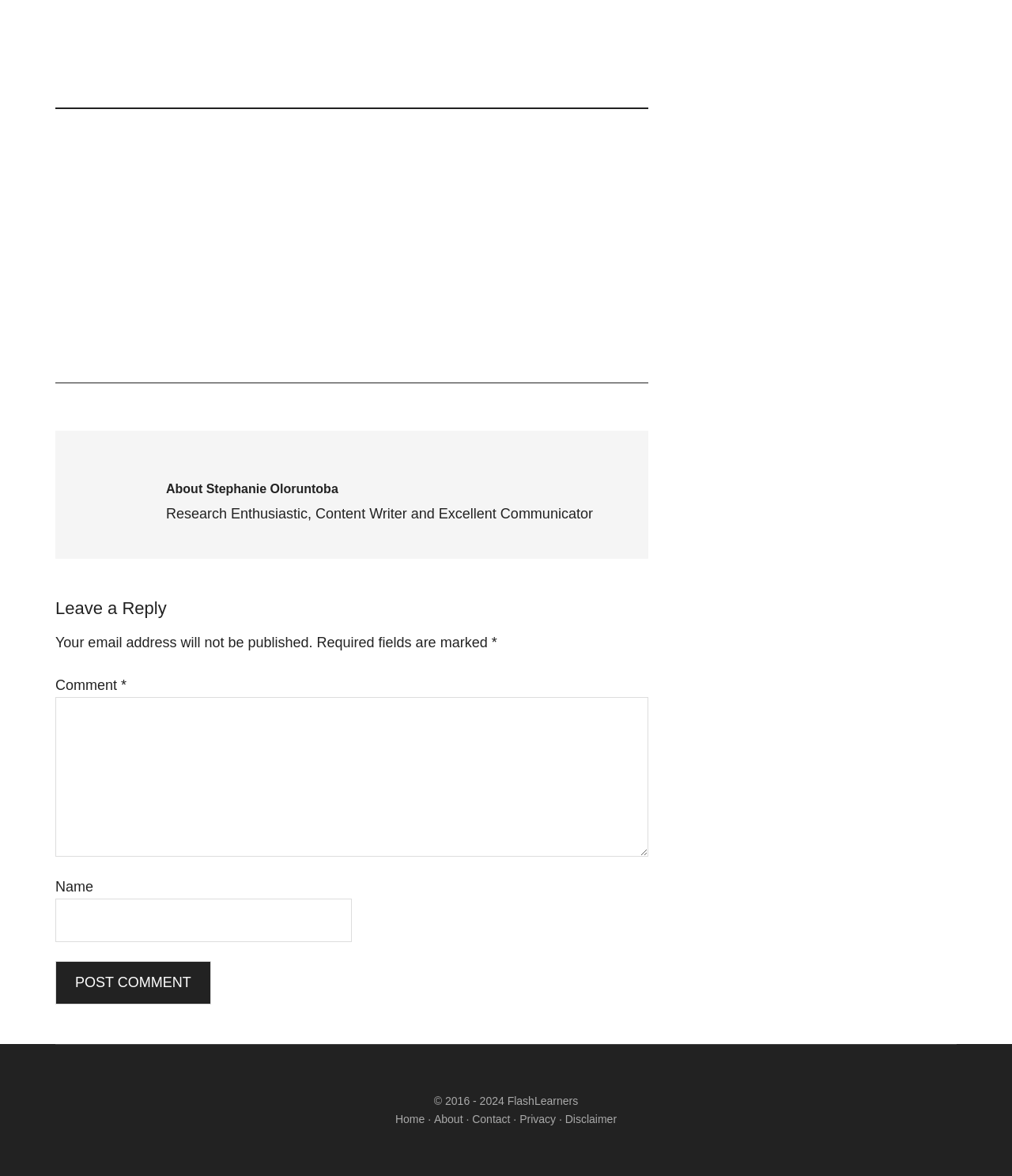Using the details from the image, please elaborate on the following question: What is the purpose of the textbox at the bottom of the page?

The textbox is labeled 'Comment *' and is required, which implies that it is meant for users to leave a comment. Additionally, the button below it says 'Post Comment', which further supports this conclusion.